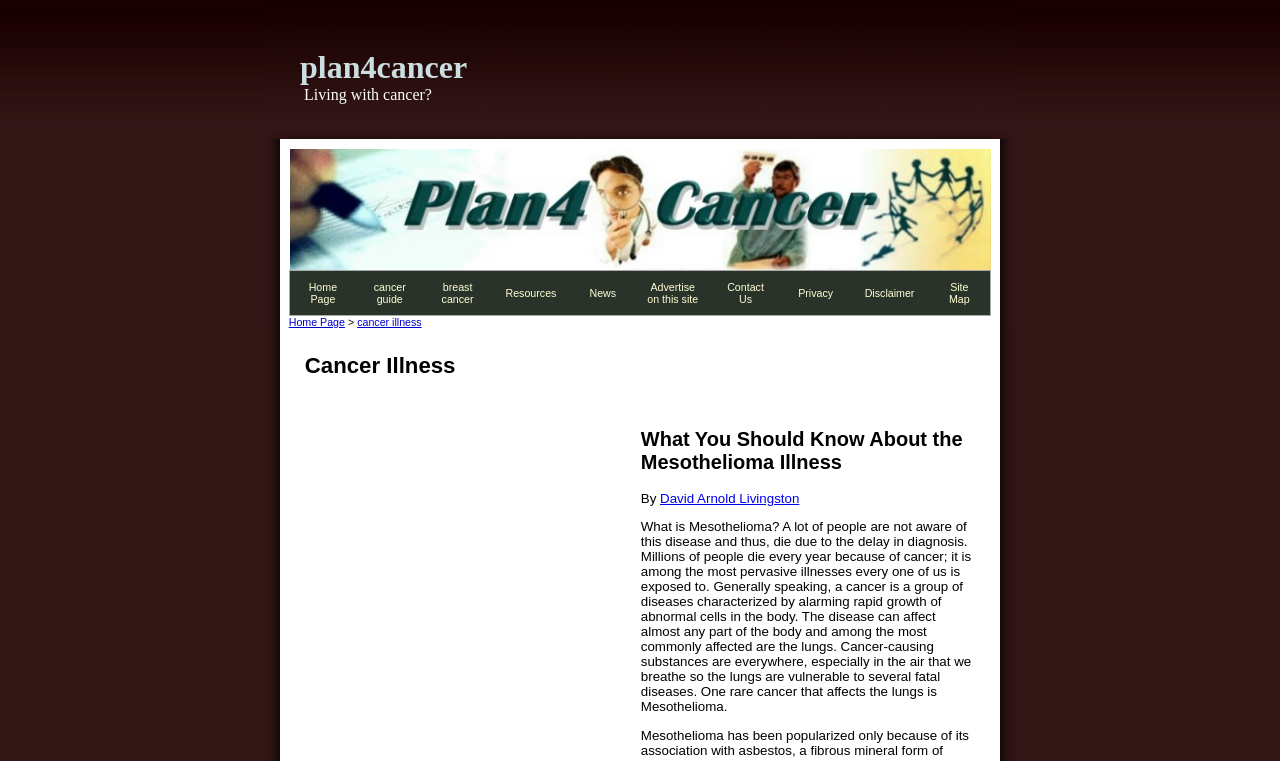Please pinpoint the bounding box coordinates for the region I should click to adhere to this instruction: "Explore Resources".

[0.392, 0.377, 0.438, 0.393]